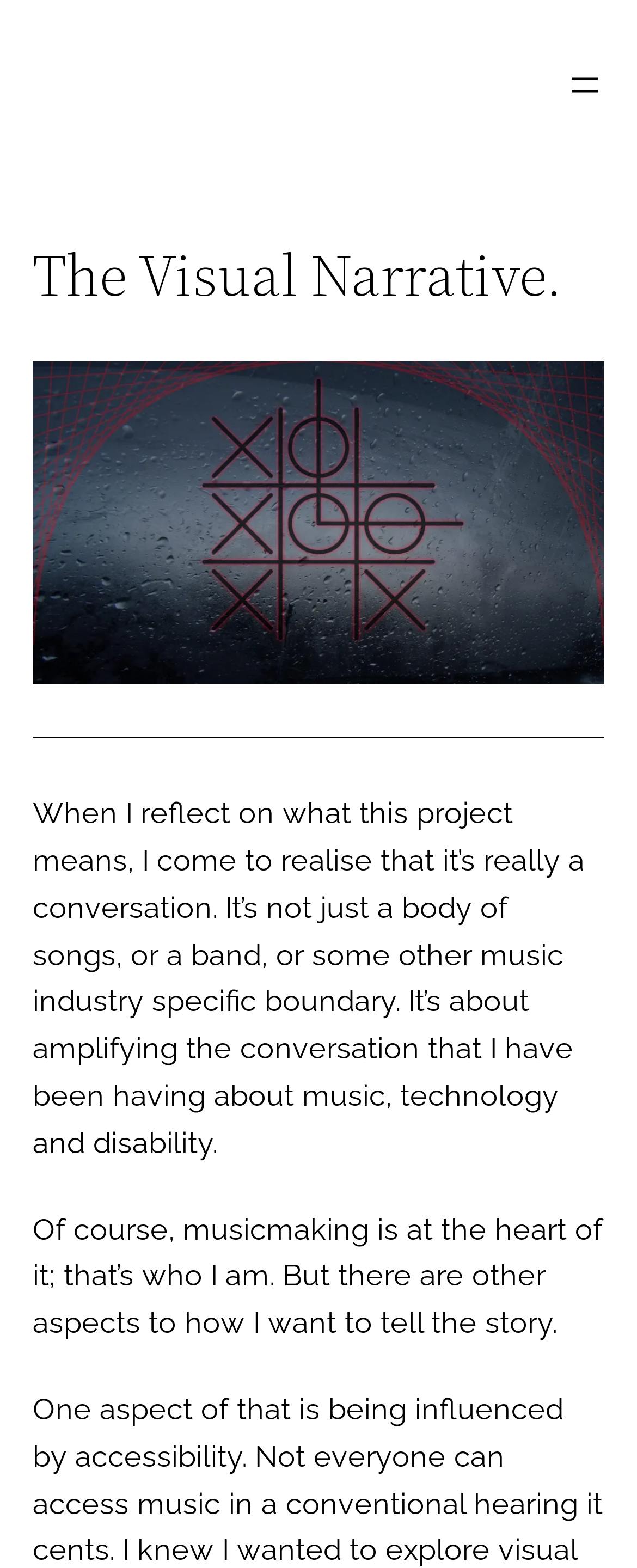How many aspects are there to telling the story?
Please use the image to provide a one-word or short phrase answer.

Other aspects